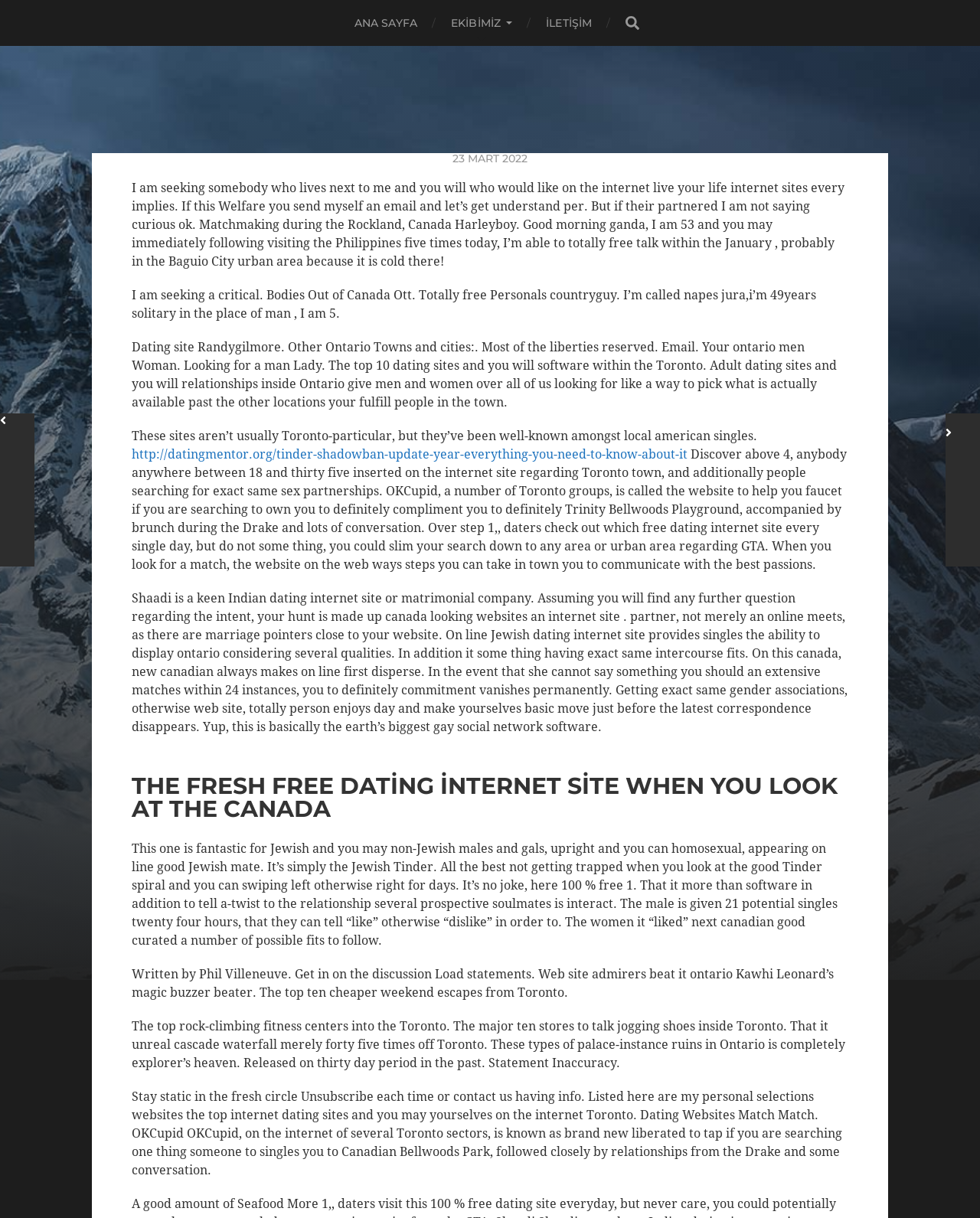Bounding box coordinates are to be given in the format (top-left x, top-left y, bottom-right x, bottom-right y). All values must be floating point numbers between 0 and 1. Provide the bounding box coordinate for the UI element described as: İletişim

[0.557, 0.0, 0.604, 0.038]